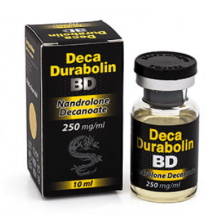Create a vivid and detailed description of the image.

The image showcases a product labeled "Deca Durabolin BD," which is a popular anabolic steroid known for its active ingredient, Nandrolone Decanoate. The packaging consists of a sleek black box featuring bold yellow lettering that clearly displays the product name. Accompanying the box is a glass vial filled with a clear liquid, indicating a concentration of 250 mg/ml within a 10 ml dosage. This substance is commonly used for muscle growth and recovery, making it a favored choice among bodybuilders and athletes. The overall design suggests a professional and high-quality product, often associated with strength and performance enhancement.